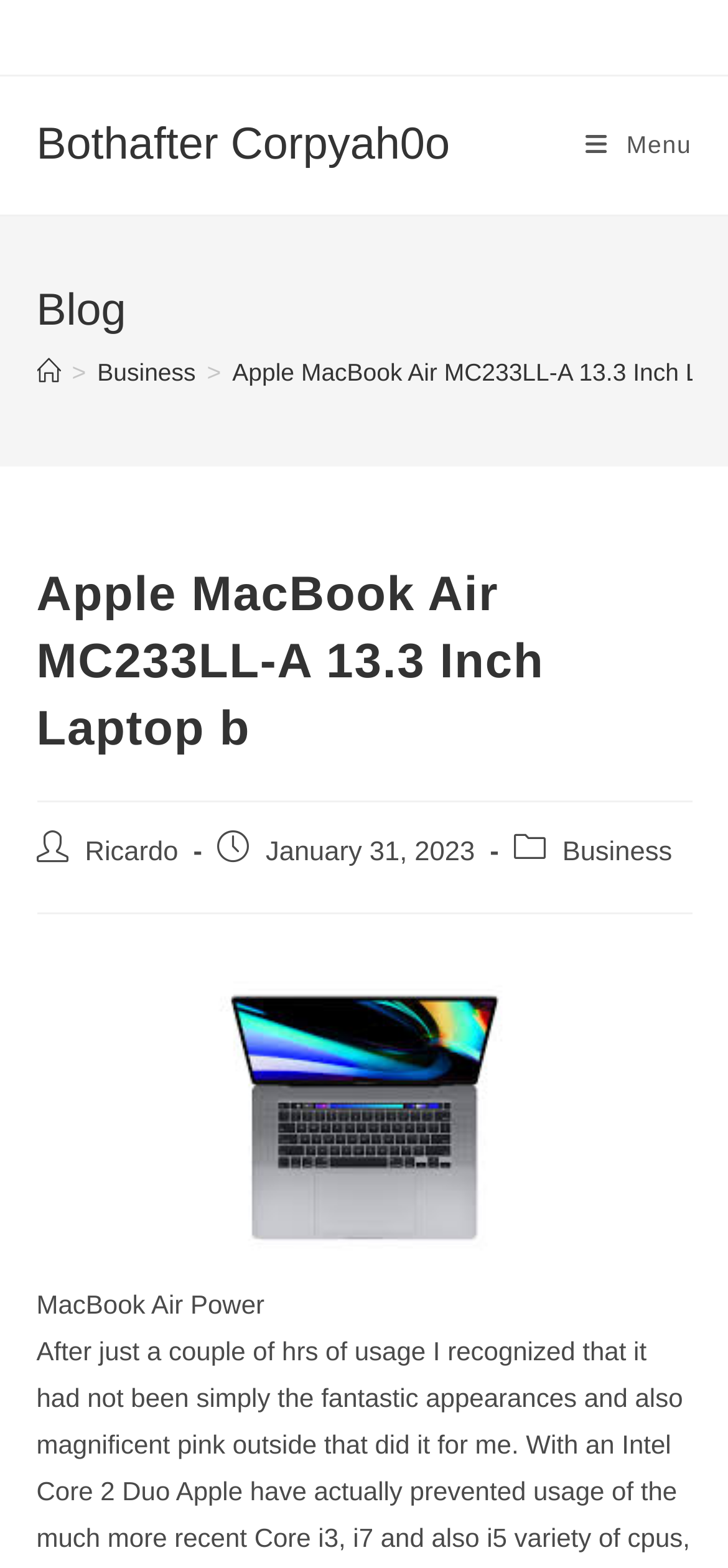Determine the bounding box of the UI component based on this description: "Menu Close". The bounding box coordinates should be four float values between 0 and 1, i.e., [left, top, right, bottom].

[0.804, 0.049, 0.95, 0.137]